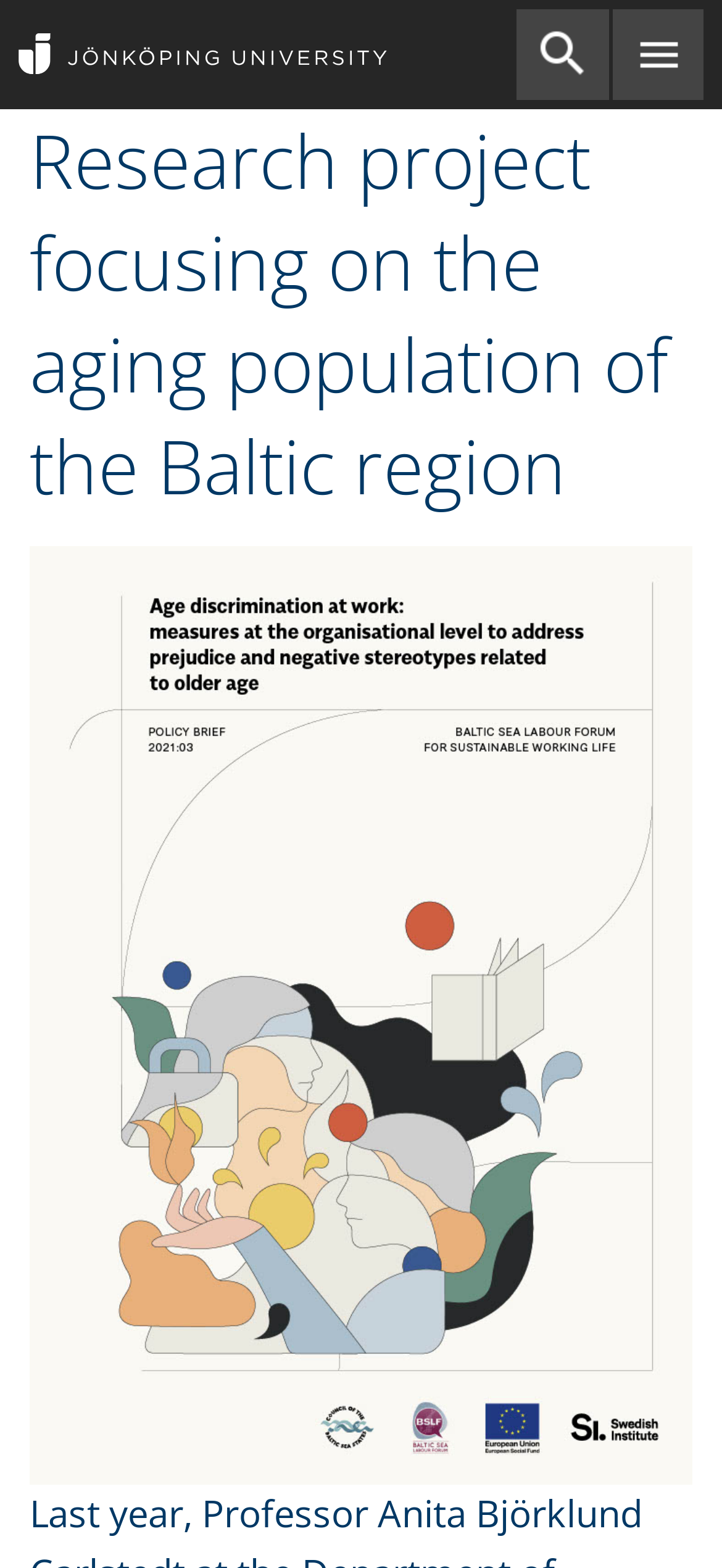Locate and provide the bounding box coordinates for the HTML element that matches this description: "title="Logotype (back to startpage)"".

[0.0, 0.006, 0.54, 0.062]